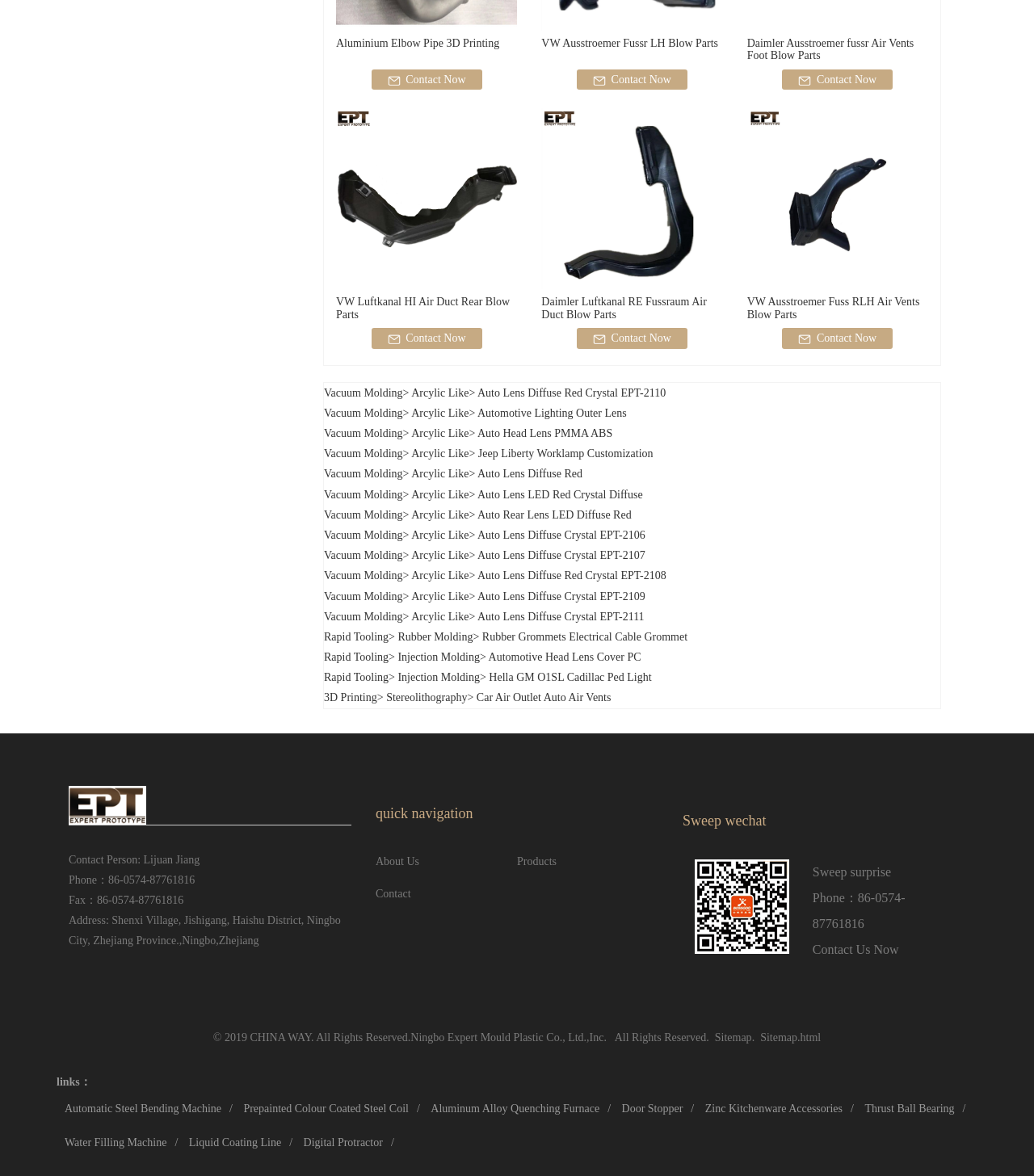Identify the bounding box coordinates of the region that should be clicked to execute the following instruction: "View the COMM-LINK page".

None